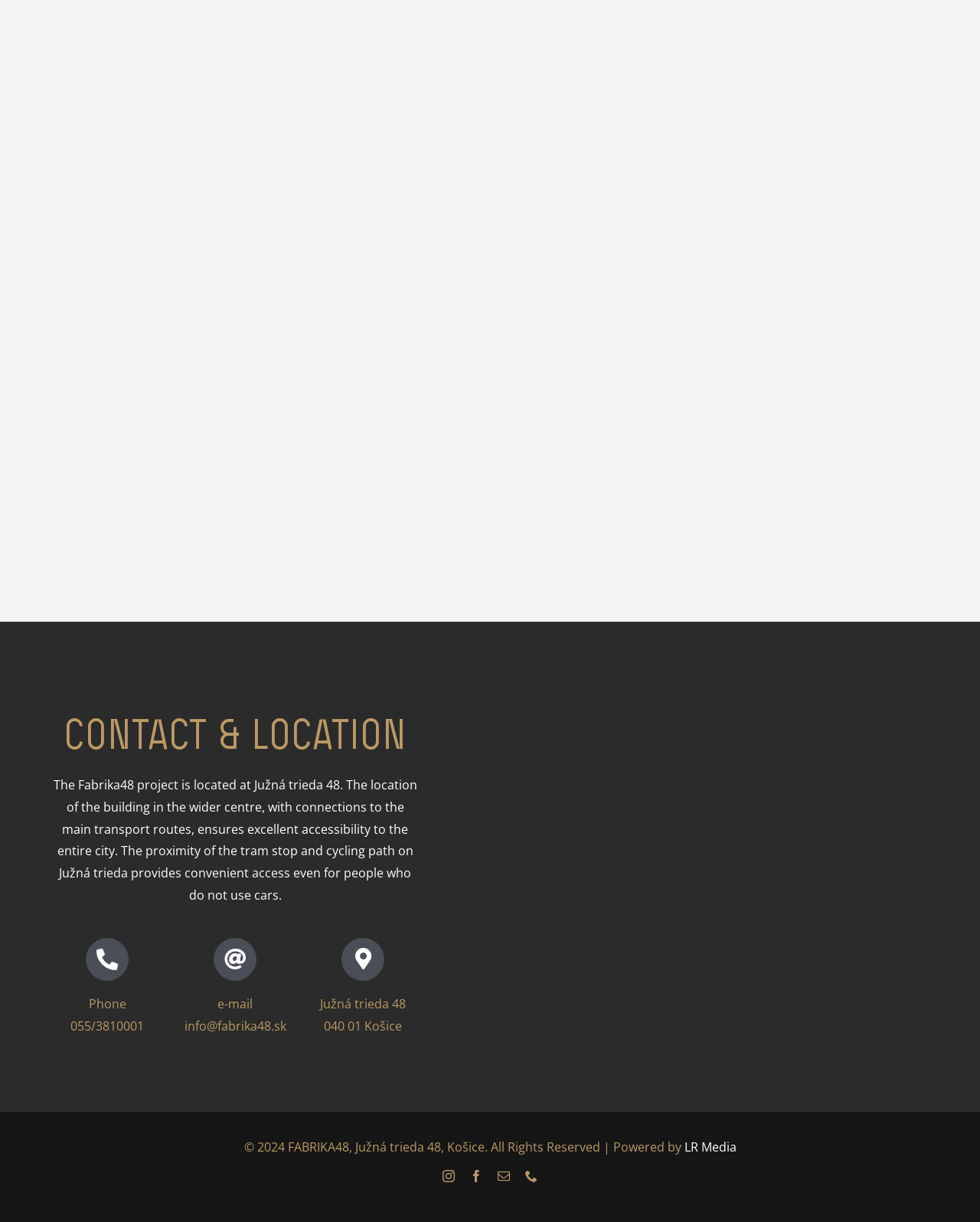What is the email address of Fabrika48?
Based on the image, answer the question with as much detail as possible.

The email address of Fabrika48 can be found in the link element with the text 'info@fabrika48.sk' which is located below the 'e-mail' StaticText element.